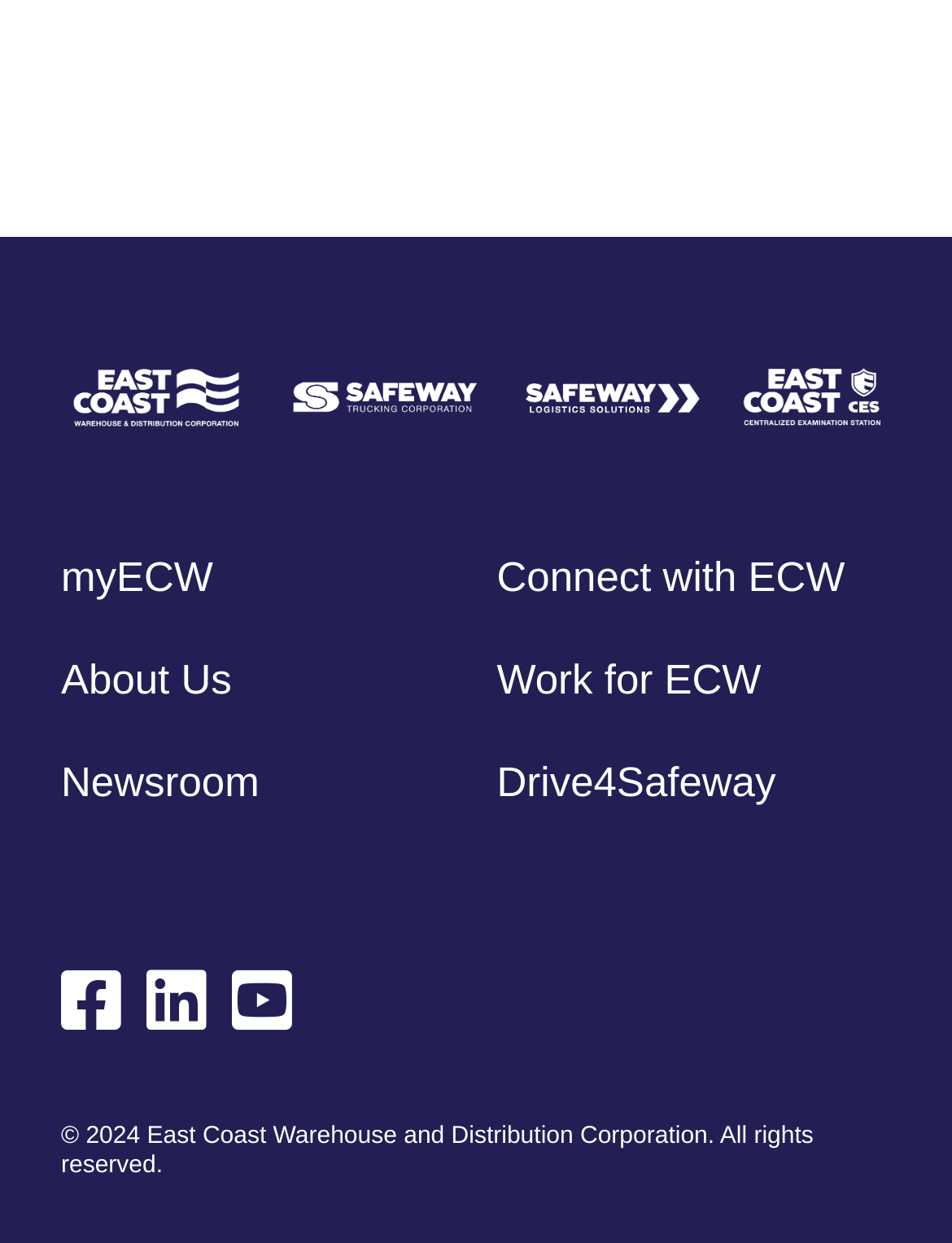Identify the bounding box coordinates of the clickable region required to complete the instruction: "click myECW". The coordinates should be given as four float numbers within the range of 0 and 1, i.e., [left, top, right, bottom].

[0.064, 0.434, 0.224, 0.497]